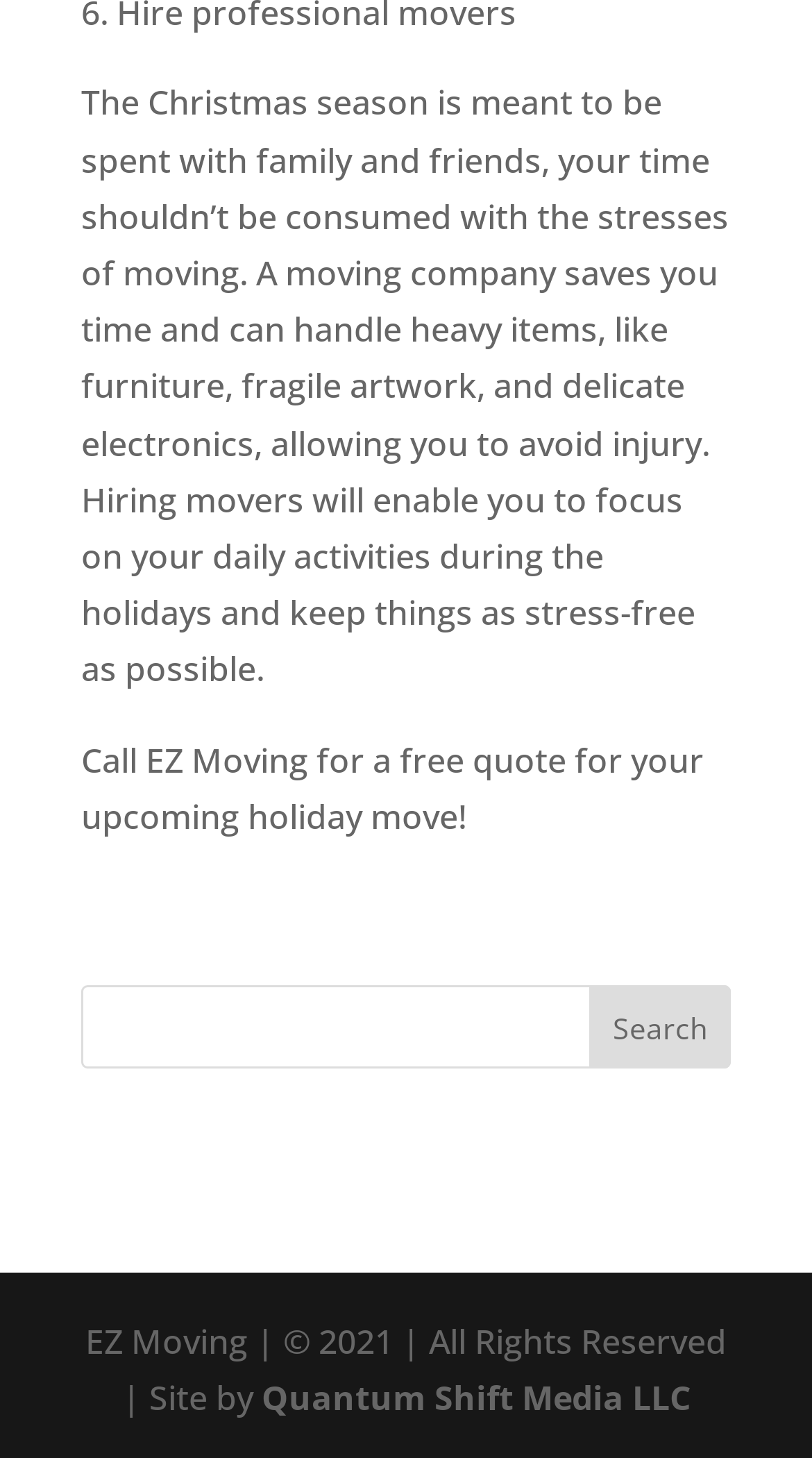What is the name of the company that designed the website?
Please provide a single word or phrase in response based on the screenshot.

Quantum Shift Media LLC